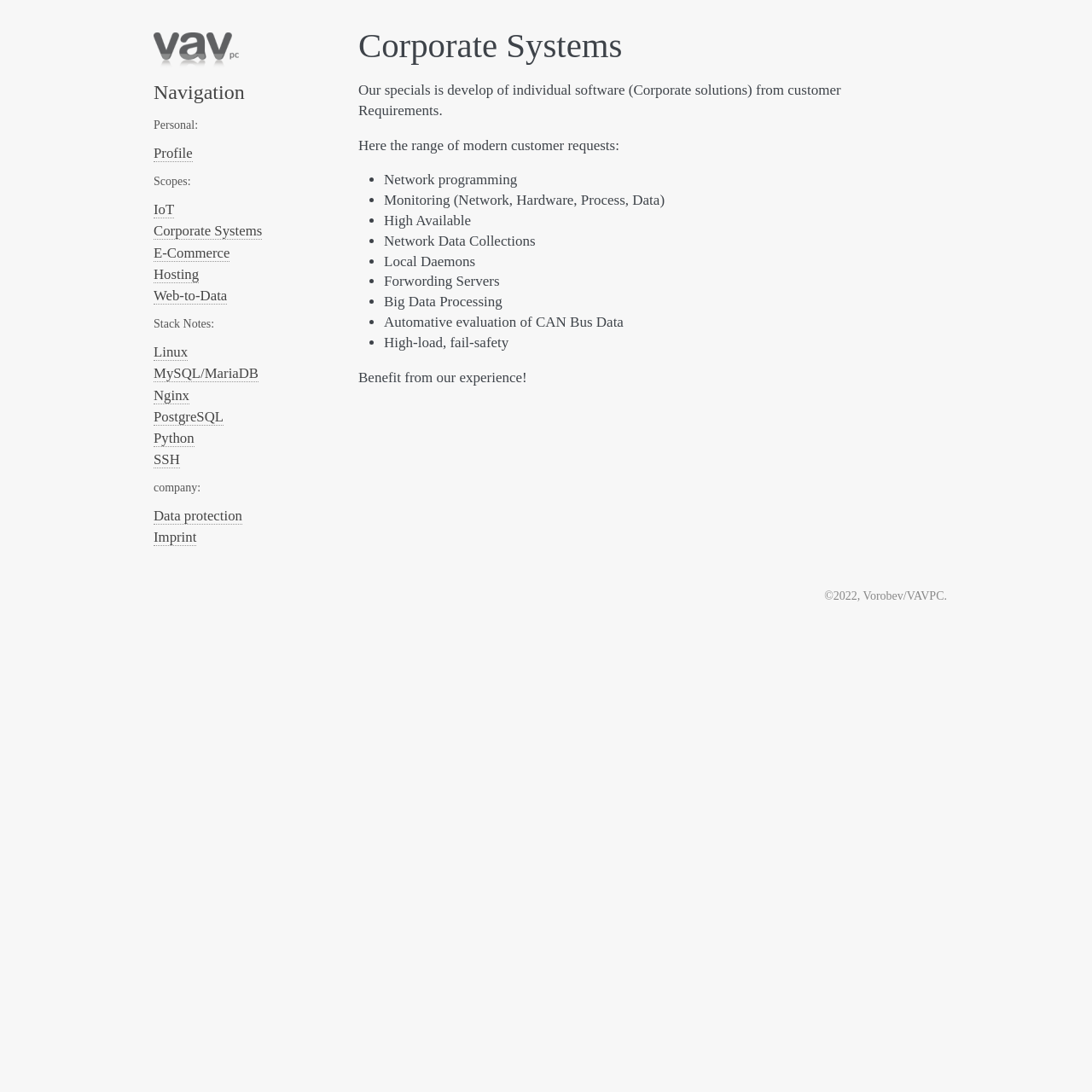Provide an in-depth caption for the elements present on the webpage.

The webpage is about Corporate Systems, a company that develops individual software solutions for customers. At the top, there is a main heading "Corporate Systems" followed by a brief description of the company's specialty. Below this, there is a list of modern customer requests, including network programming, monitoring, high availability, and more.

To the left of the main content, there is a navigation menu with several sections, including Personal, Scopes, and Stack Notes. The Personal section has a link to a Profile page, while the Scopes section has links to various areas of expertise, such as IoT, Corporate Systems, E-Commerce, and more. The Stack Notes section lists various technologies used by the company, including Linux, MySQL, Nginx, and Python.

At the bottom of the page, there is a copyright notice "©2022, Vorobev/VAVPC." The logo of the company is located at the top left corner of the page, and there is a main navigation menu above the logo.